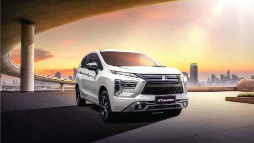Explain what the image portrays in a detailed manner.

The image features a sleek and modern Mitsubishi vehicle prominently displayed against a stunning sunset backdrop. The city skyline is visible in the distance, suggesting an urban setting that highlights the vehicle's stylish design and robust performance. This Mitsubishi model exemplifies the brand's commitment to affordability and top performance, characteristics that appeal to a wide range of consumers. The visual emphasizes the vehicle’s contemporary aesthetics, making it an attractive choice for those navigating the bustling automotive market of Bangladesh. This aligns with the discussion surrounding the best-selling Mitsubishi cars in the country, showcasing the brand’s popularity and relevance as consumers consider their options for 2023.